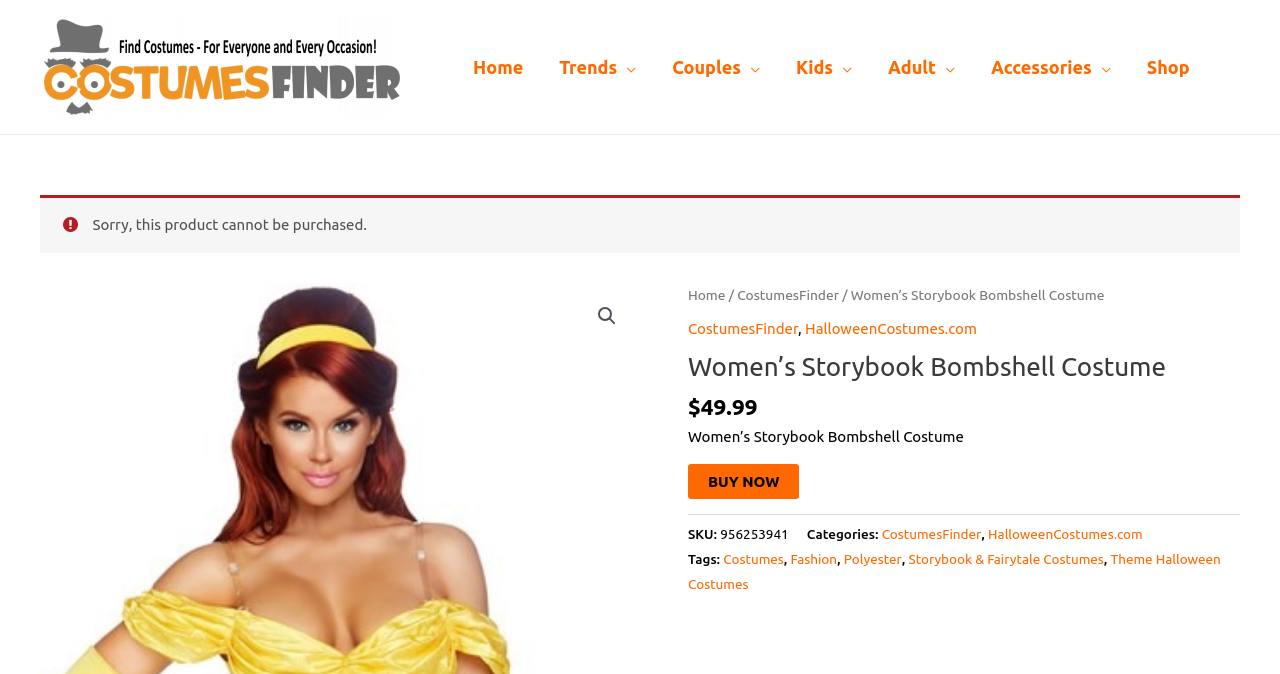Provide a thorough and detailed response to the question by examining the image: 
What is the theme of the Women’s Storybook Bombshell Costume?

The theme of the Women’s Storybook Bombshell Costume can be inferred from the webpage, specifically from the section where the product details are listed. The theme is likely 'Halloween' since the costume is listed under 'HalloweenCostumes.com' and has a 'Storybook & Fairytale Costumes' tag.